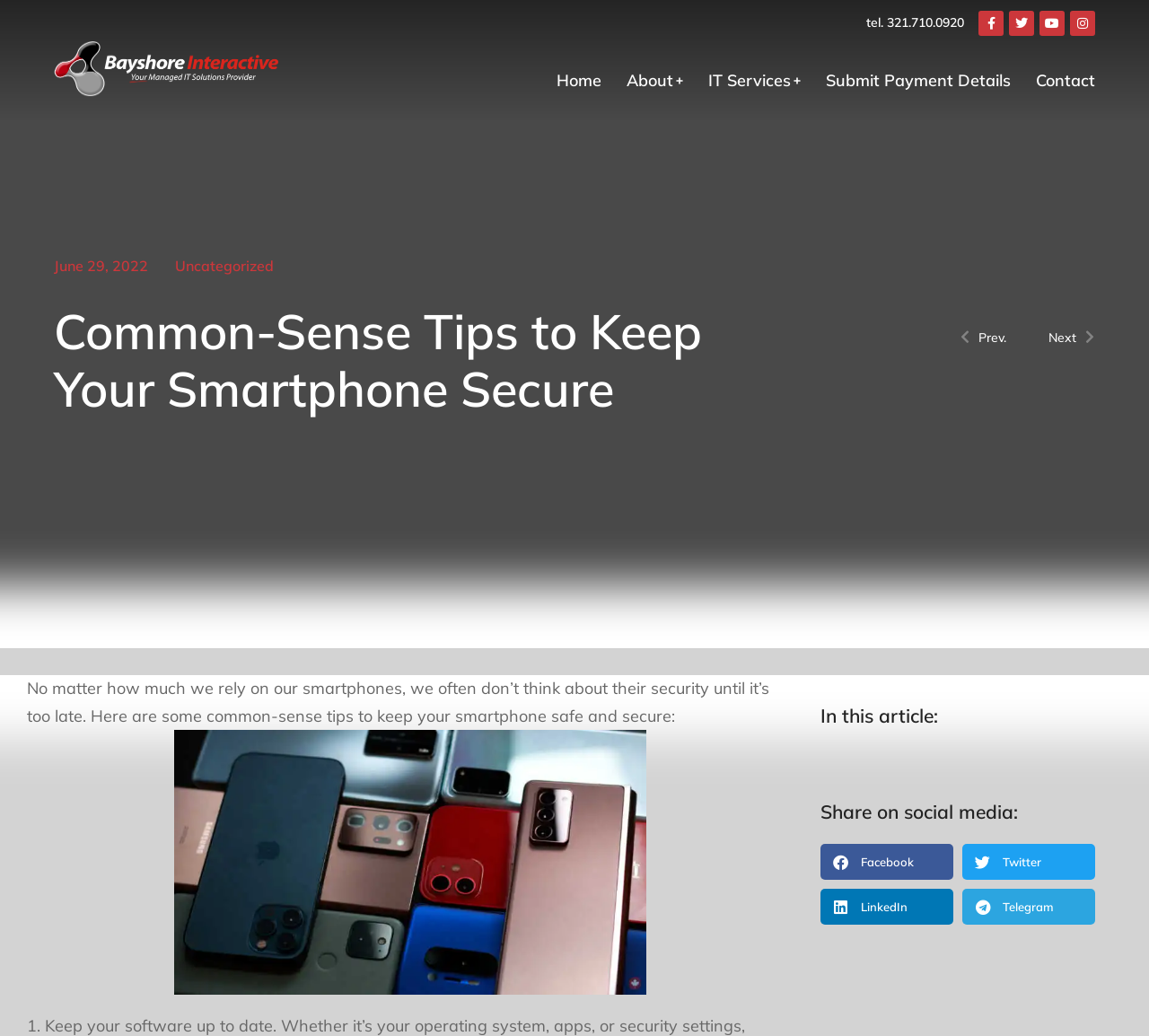How many social media platforms can you share this article on?
Answer with a single word or phrase, using the screenshot for reference.

4